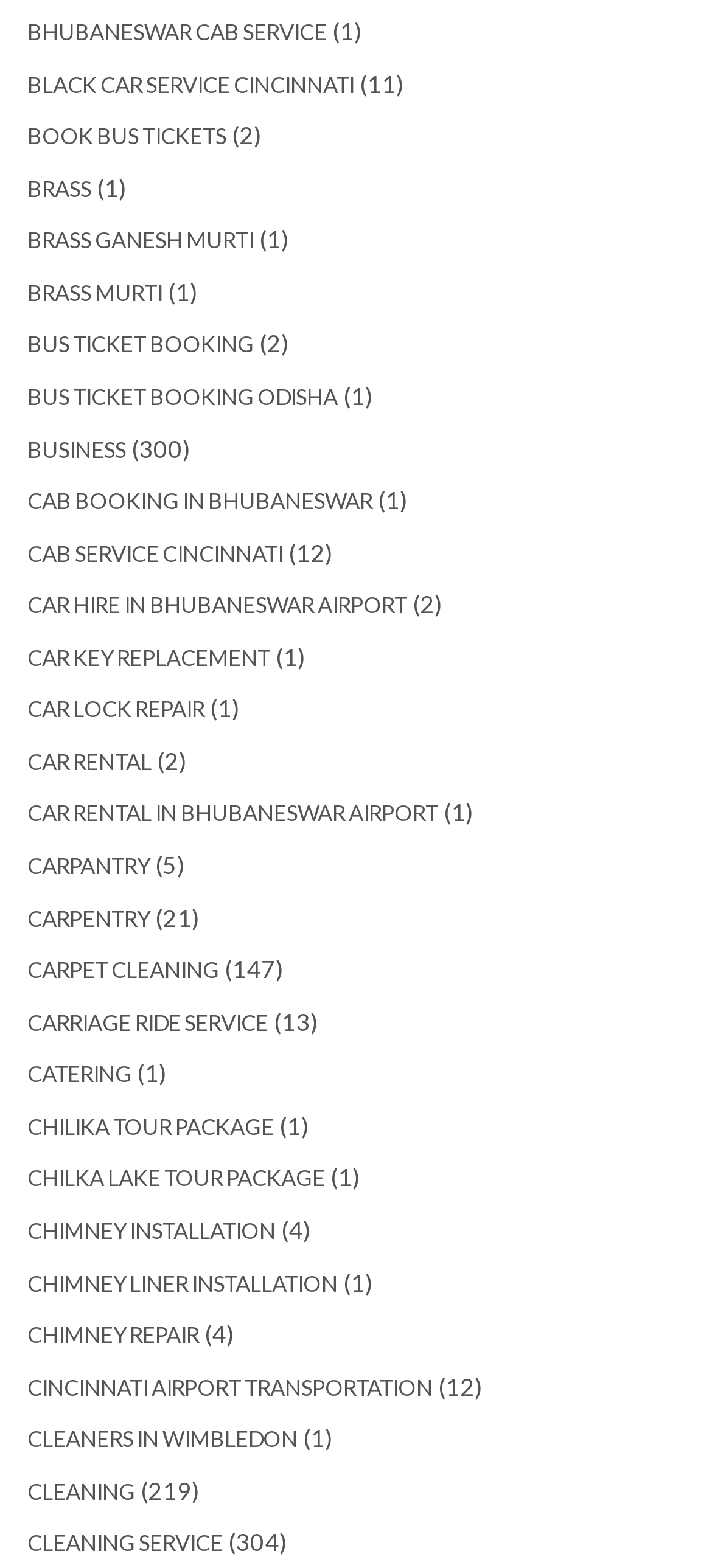Indicate the bounding box coordinates of the element that needs to be clicked to satisfy the following instruction: "Learn about Cincinnati airport transportation". The coordinates should be four float numbers between 0 and 1, i.e., [left, top, right, bottom].

[0.038, 0.876, 0.608, 0.893]